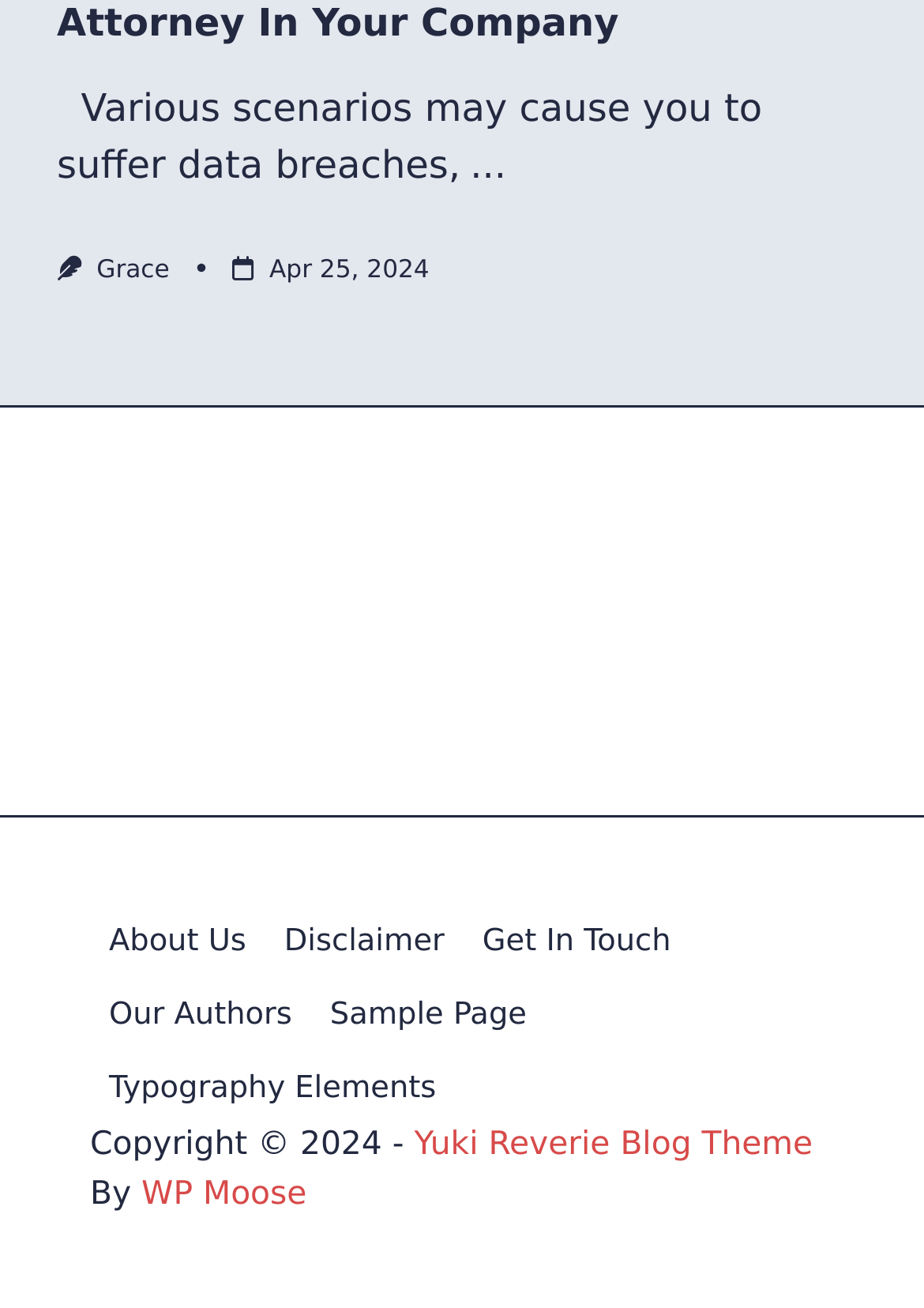Who is the author of the article?
Refer to the image and give a detailed answer to the question.

The link element with ID 614 contains the text 'Grace', which is likely the author of the article.